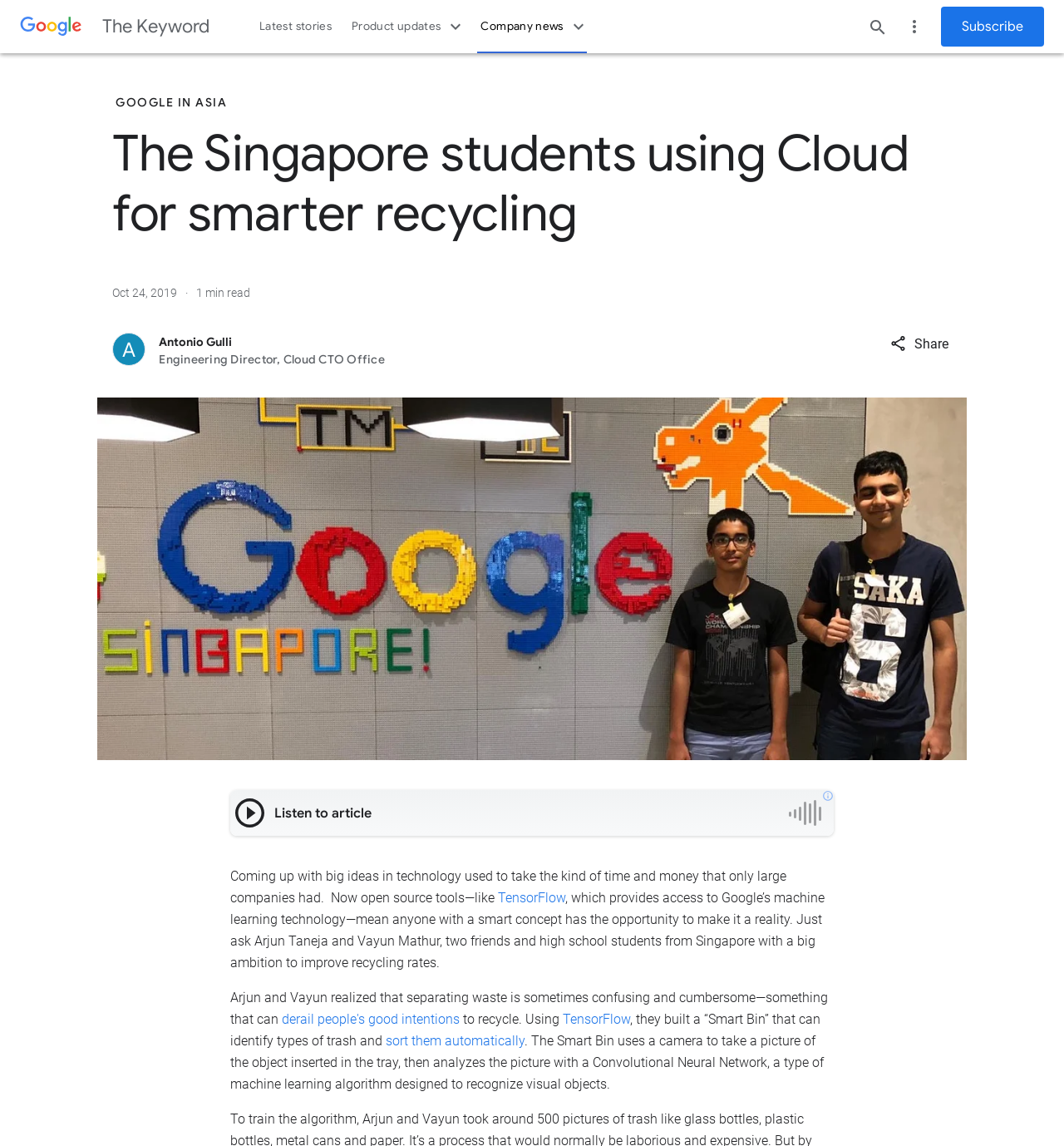Find the bounding box coordinates of the clickable area that will achieve the following instruction: "Subscribe to the newsletter".

[0.884, 0.006, 0.981, 0.04]